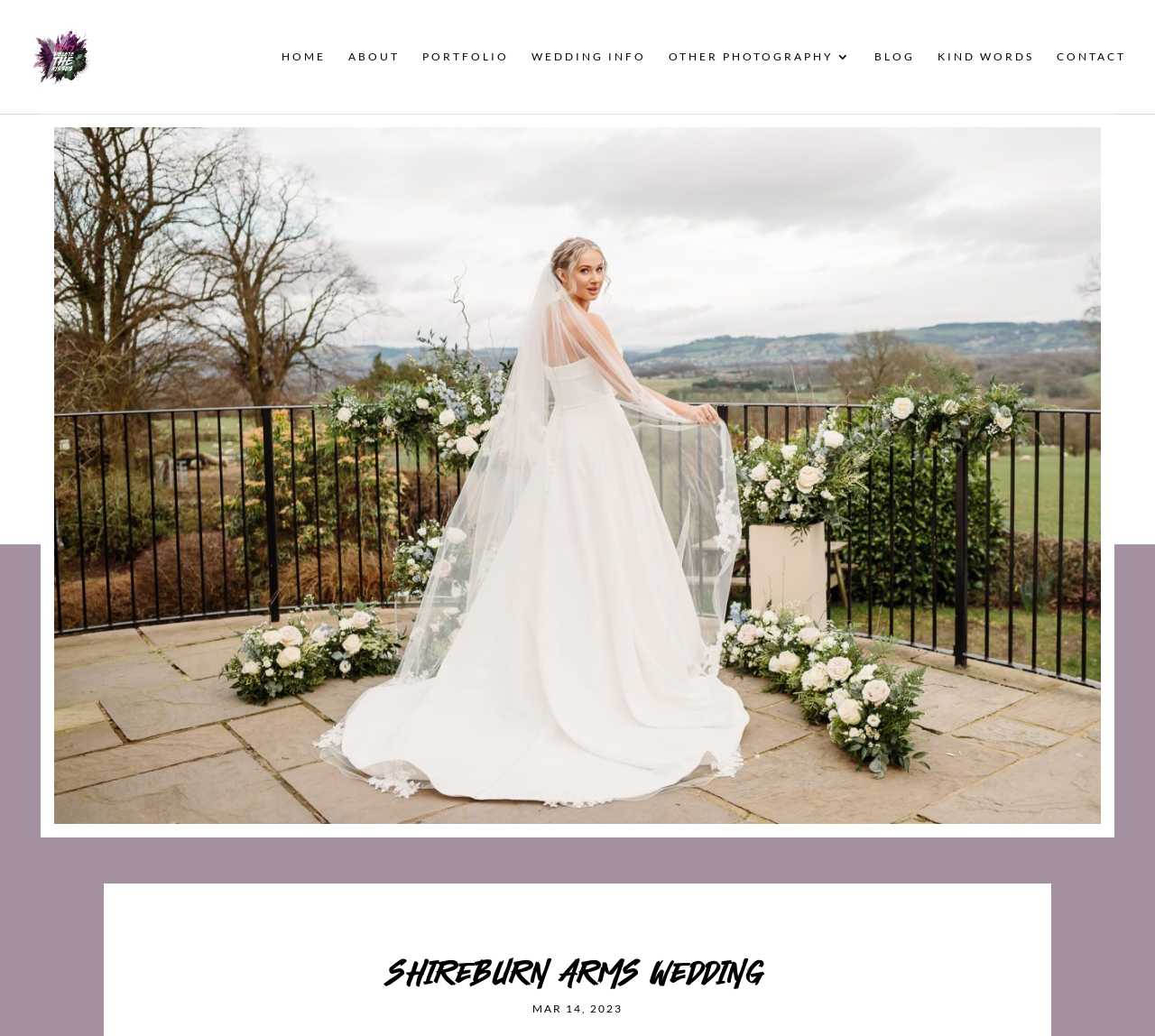Identify the bounding box coordinates for the region to click in order to carry out this instruction: "Click on the 'WRITE FOR US' link". Provide the coordinates using four float numbers between 0 and 1, formatted as [left, top, right, bottom].

None